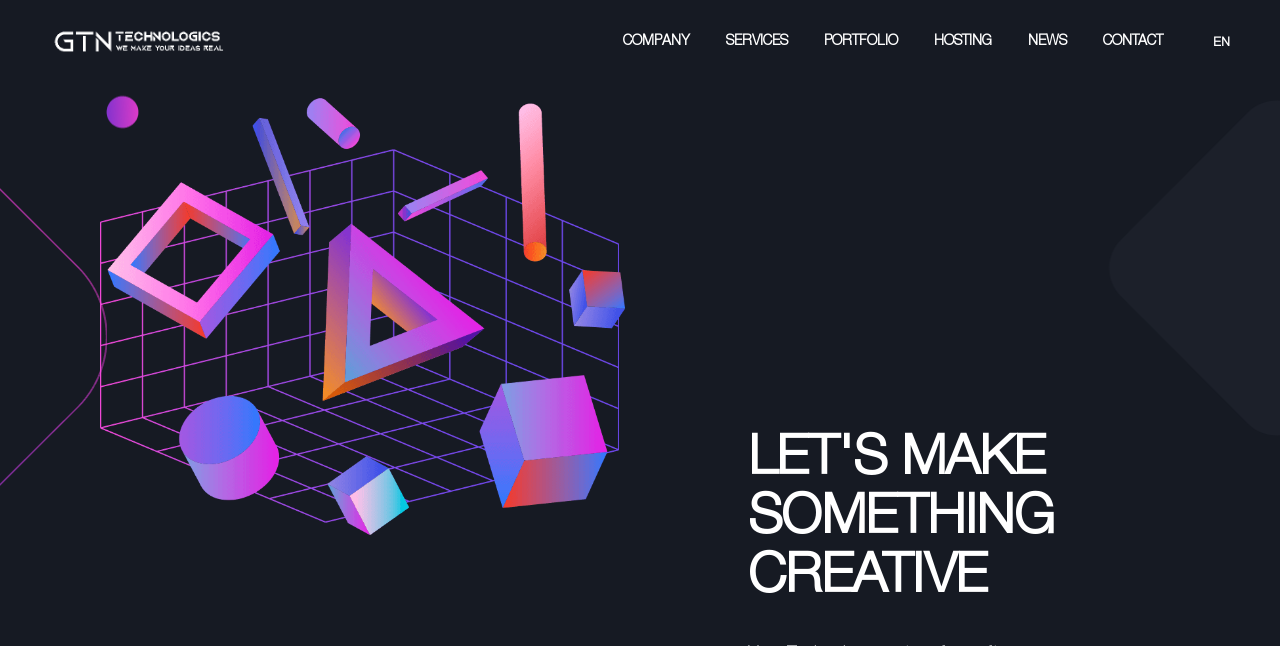What is the first menu item?
From the image, respond with a single word or phrase.

COMPANY